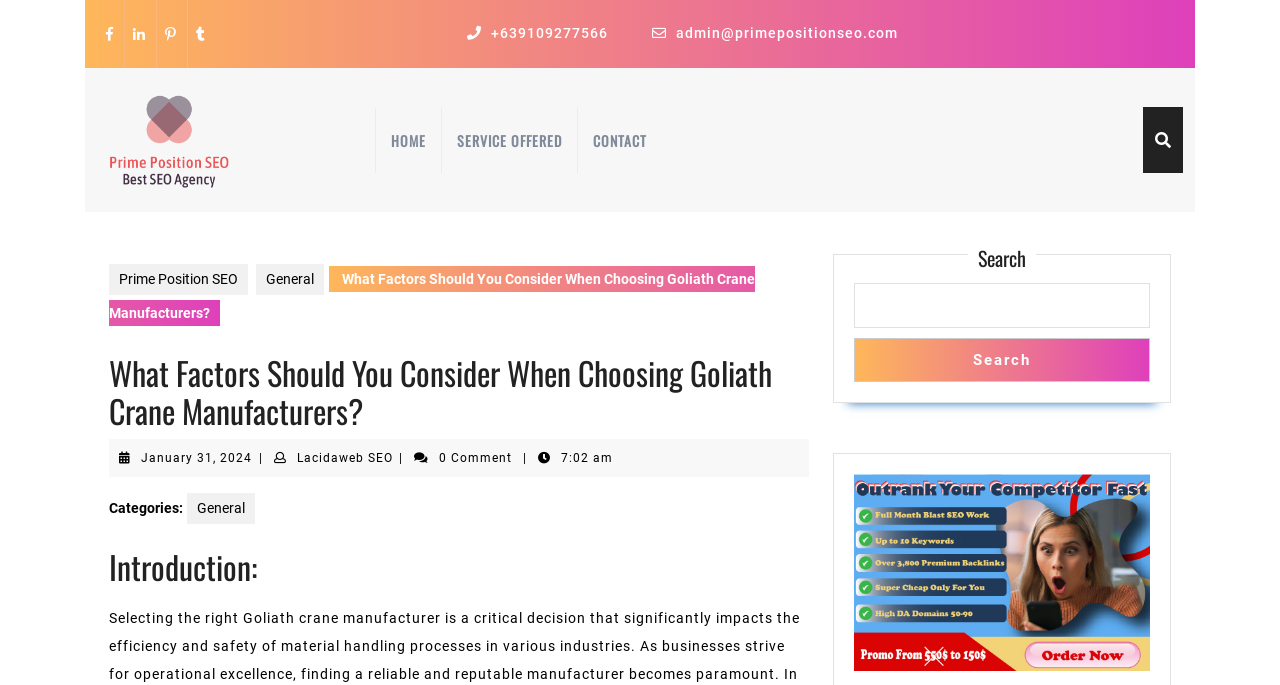Identify the bounding box coordinates of the part that should be clicked to carry out this instruction: "Click the 'Meetings' link".

None